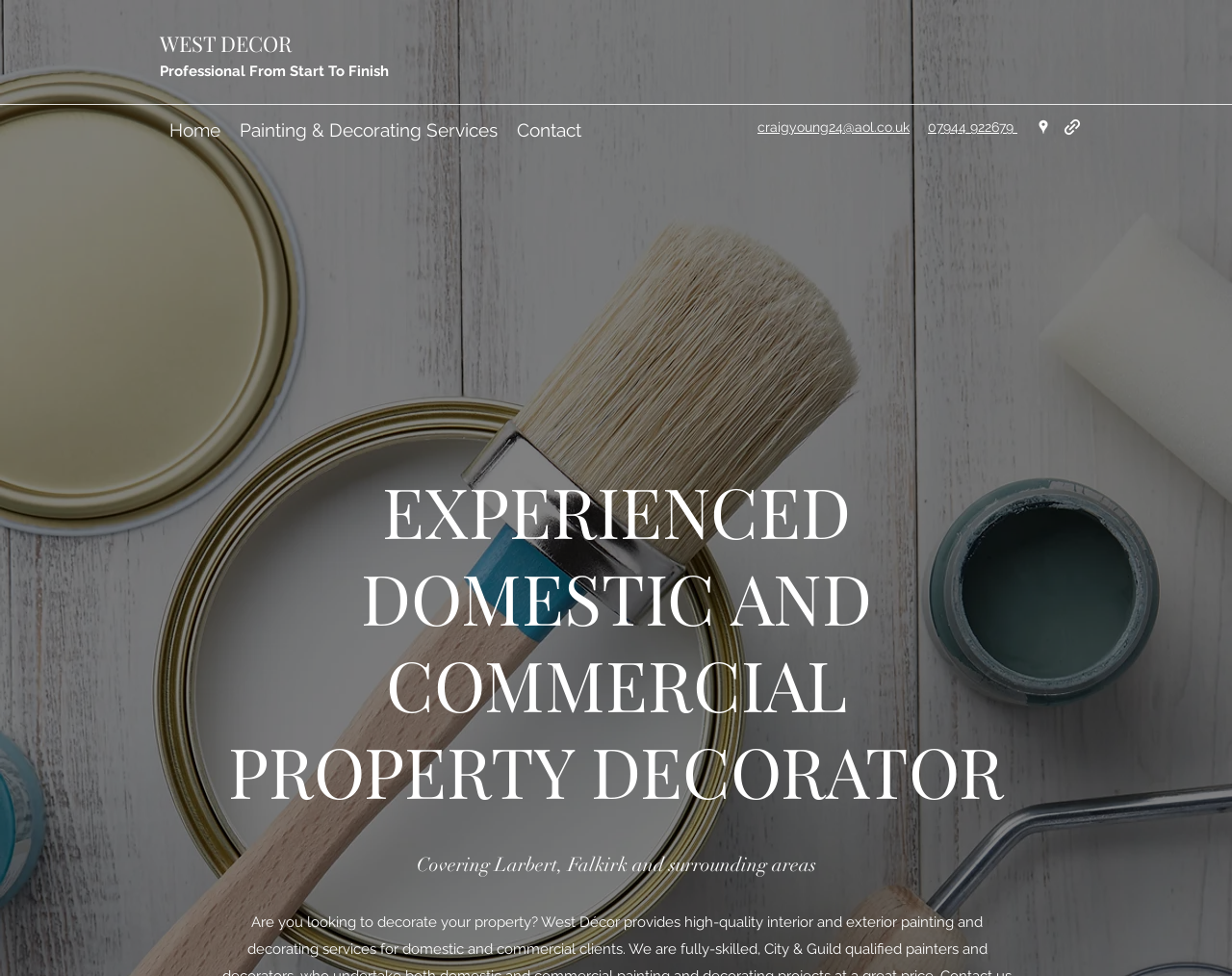What areas does the company cover?
Examine the image and give a concise answer in one word or a short phrase.

Larbert, Falkirk and surrounding areas